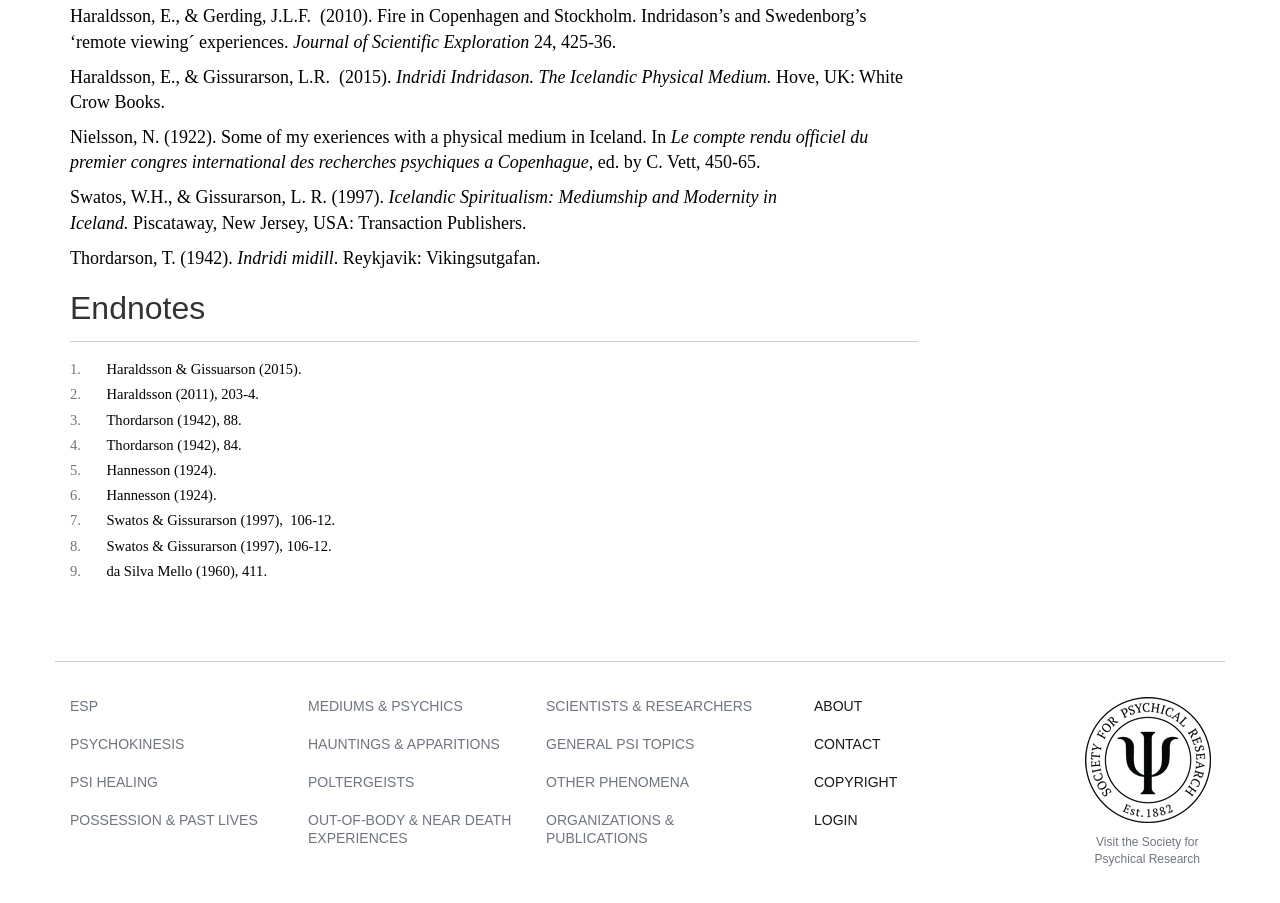How many endnotes are there?
Respond with a short answer, either a single word or a phrase, based on the image.

9